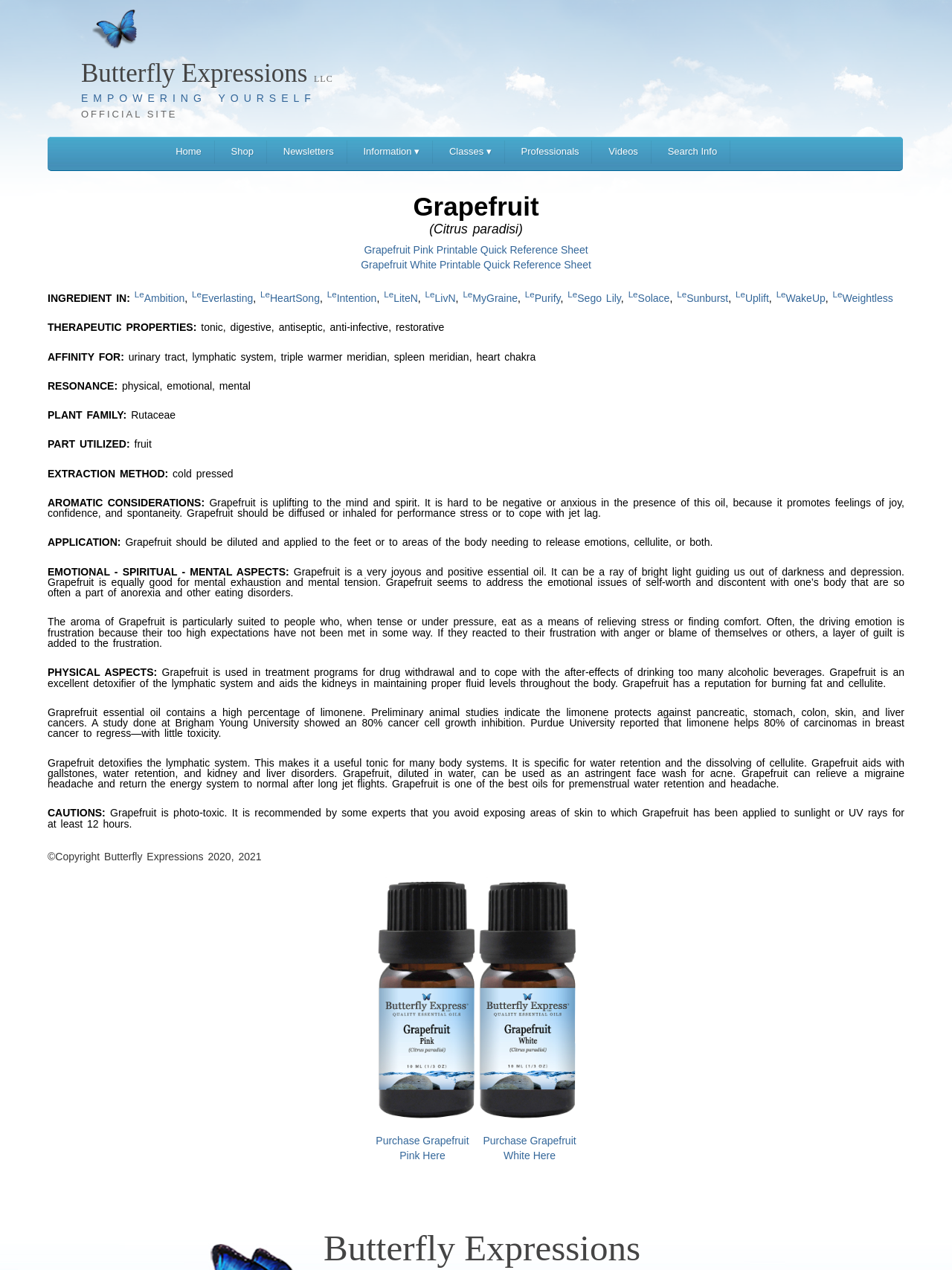Identify the bounding box for the given UI element using the description provided. Coordinates should be in the format (top-left x, top-left y, bottom-right x, bottom-right y) and must be between 0 and 1. Here is the description: Purchase Grapefruit White Here

[0.507, 0.893, 0.605, 0.914]